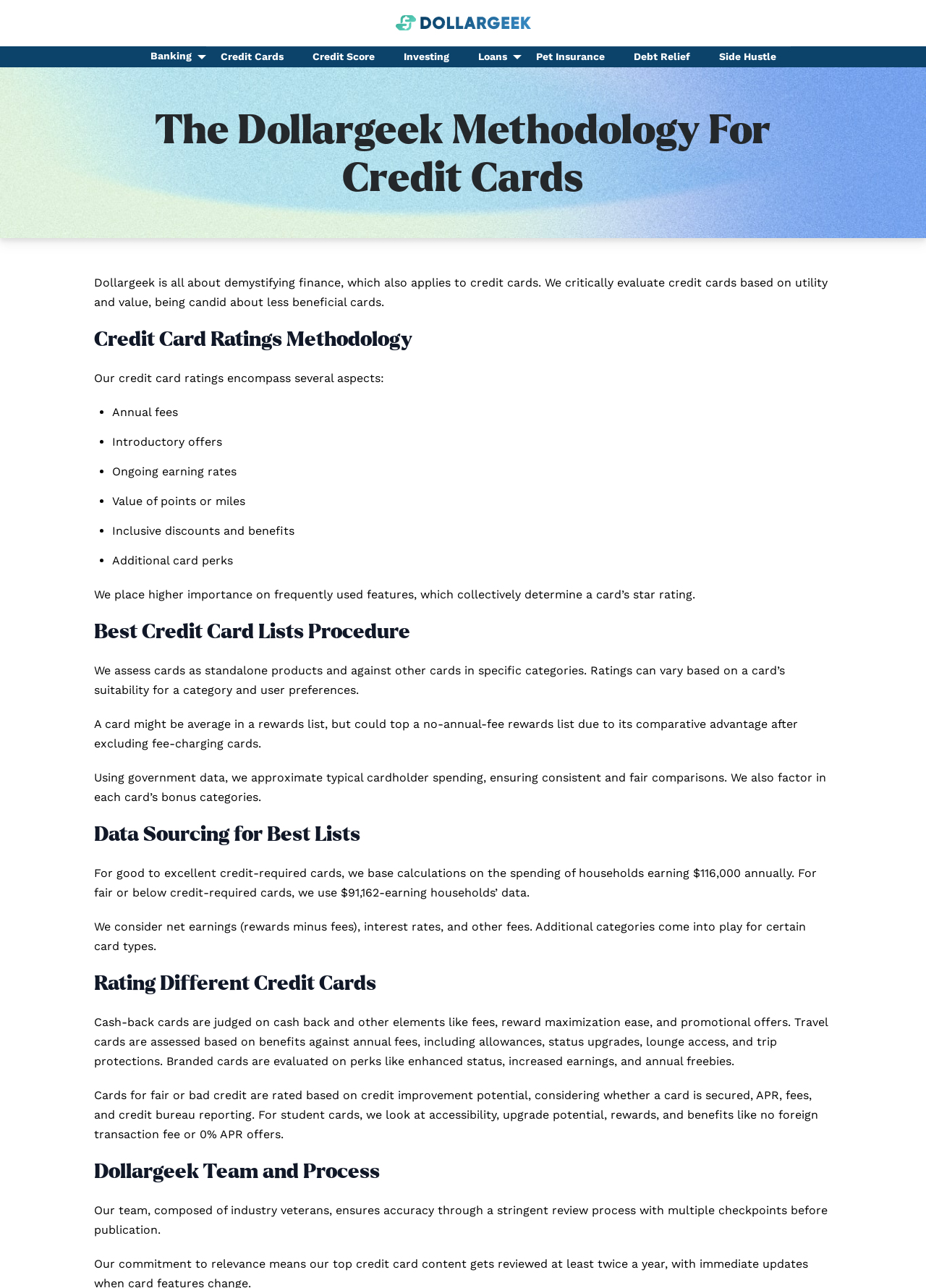Please find and report the bounding box coordinates of the element to click in order to perform the following action: "Click on the 'Credit Cards' link". The coordinates should be expressed as four float numbers between 0 and 1, in the format [left, top, right, bottom].

[0.222, 0.037, 0.321, 0.052]